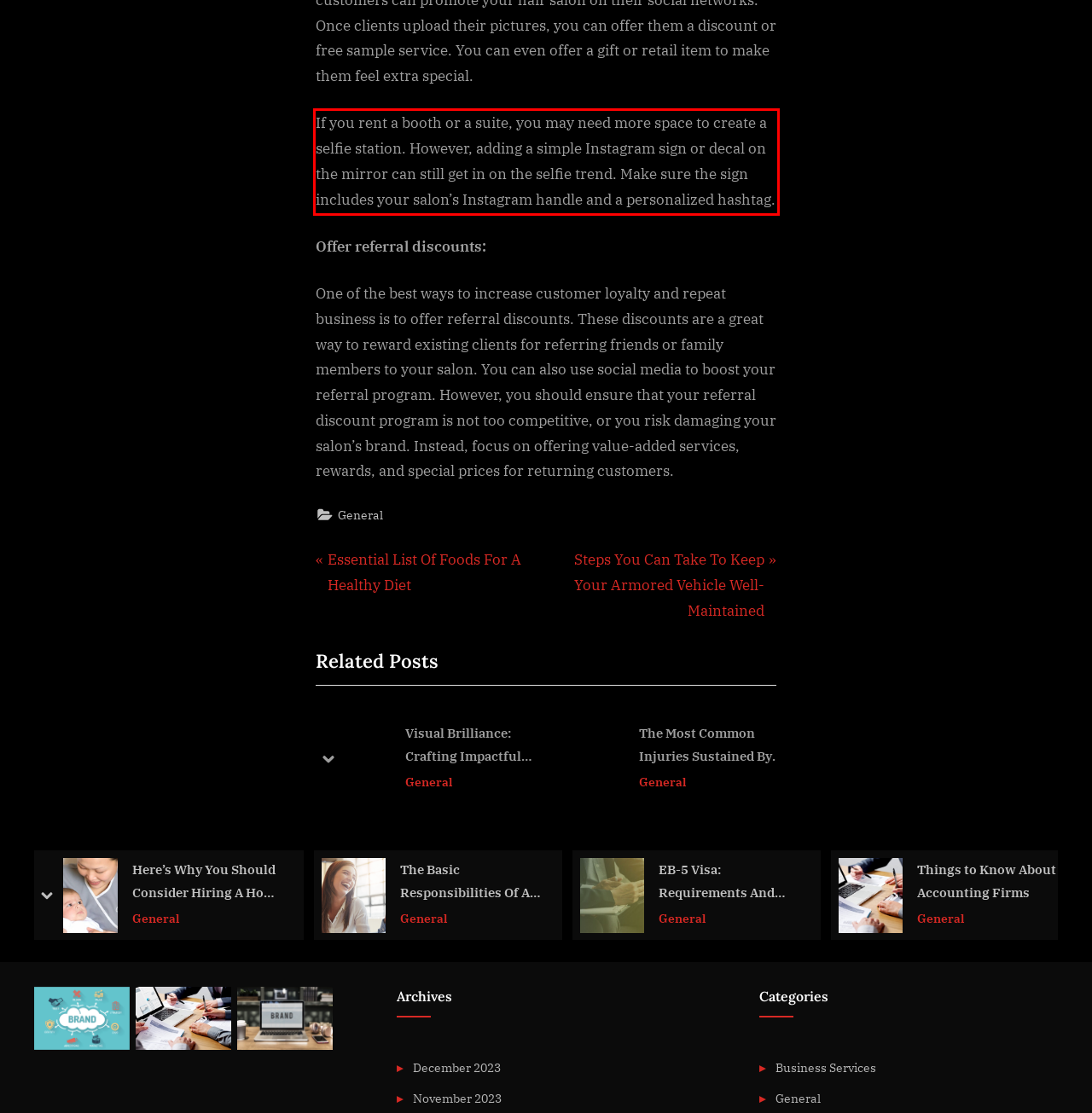Given a screenshot of a webpage containing a red bounding box, perform OCR on the text within this red bounding box and provide the text content.

If you rent a booth or a suite, you may need more space to create a selfie station. However, adding a simple Instagram sign or decal on the mirror can still get in on the selfie trend. Make sure the sign includes your salon’s Instagram handle and a personalized hashtag.